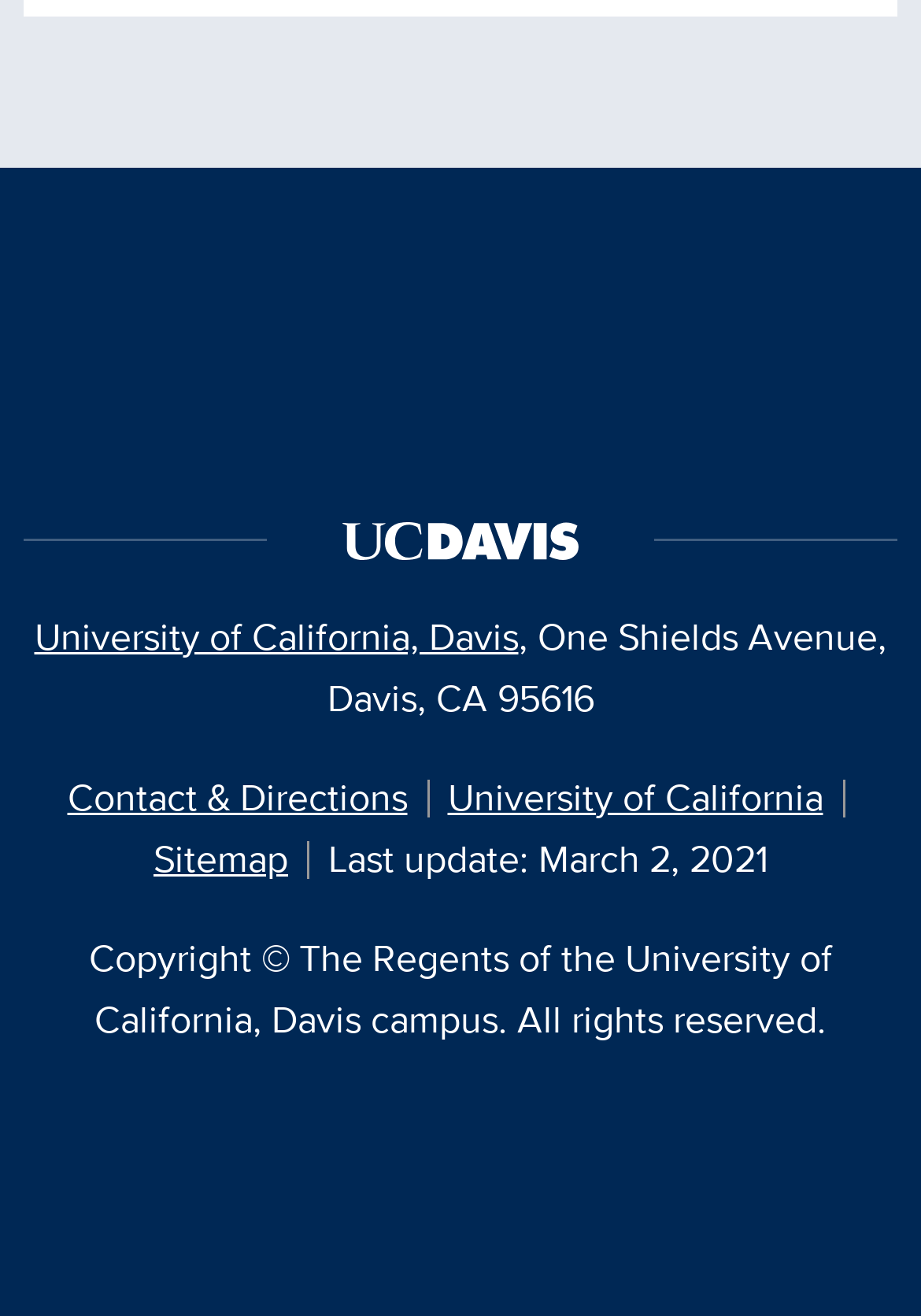Locate the bounding box of the UI element described in the following text: "Sitemap".

[0.167, 0.631, 0.313, 0.672]